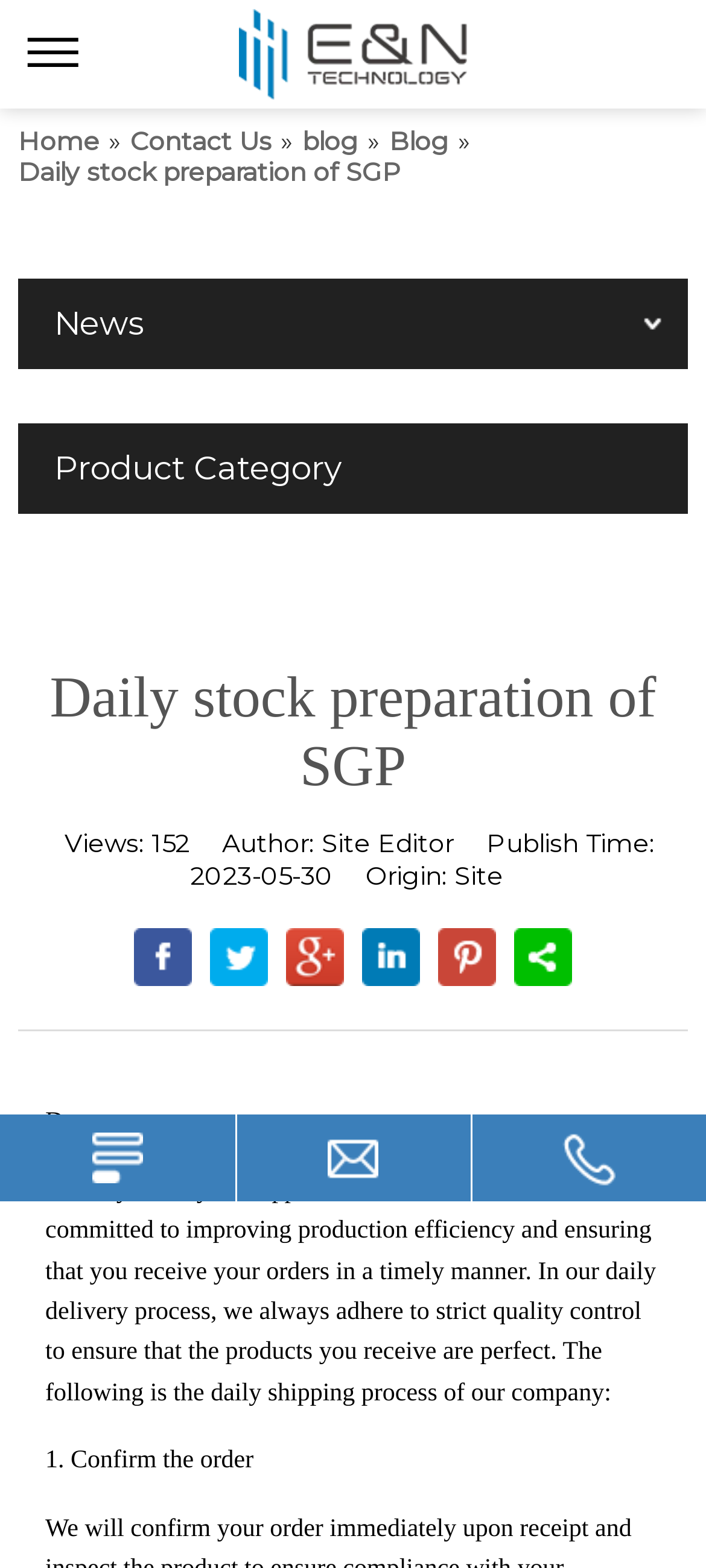Please locate the UI element described by "Contact Us" and provide its bounding box coordinates.

[0.185, 0.081, 0.385, 0.1]